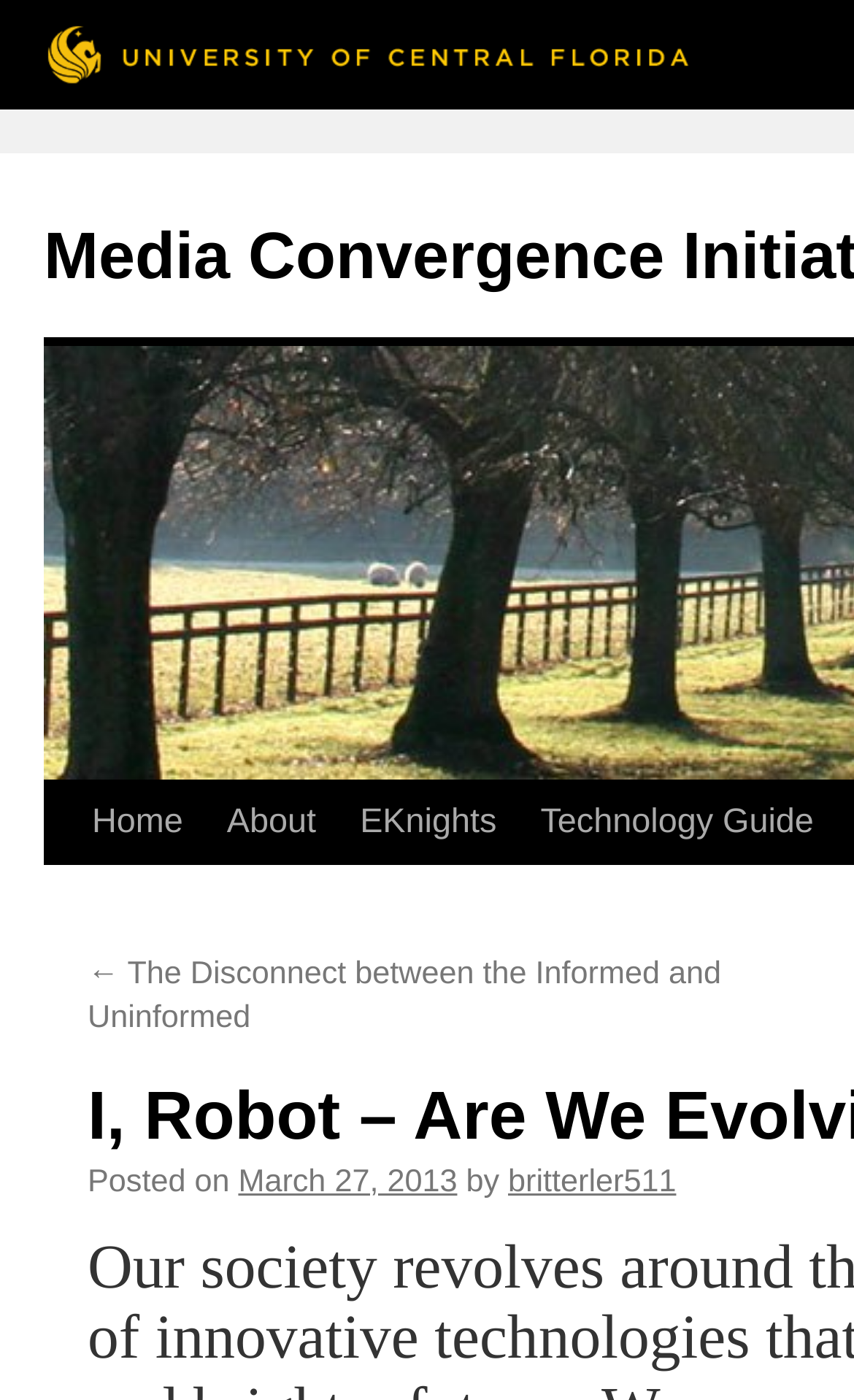Give a concise answer using only one word or phrase for this question:
What are the main navigation links at the top?

Home, About, EKnights, Technology Guide